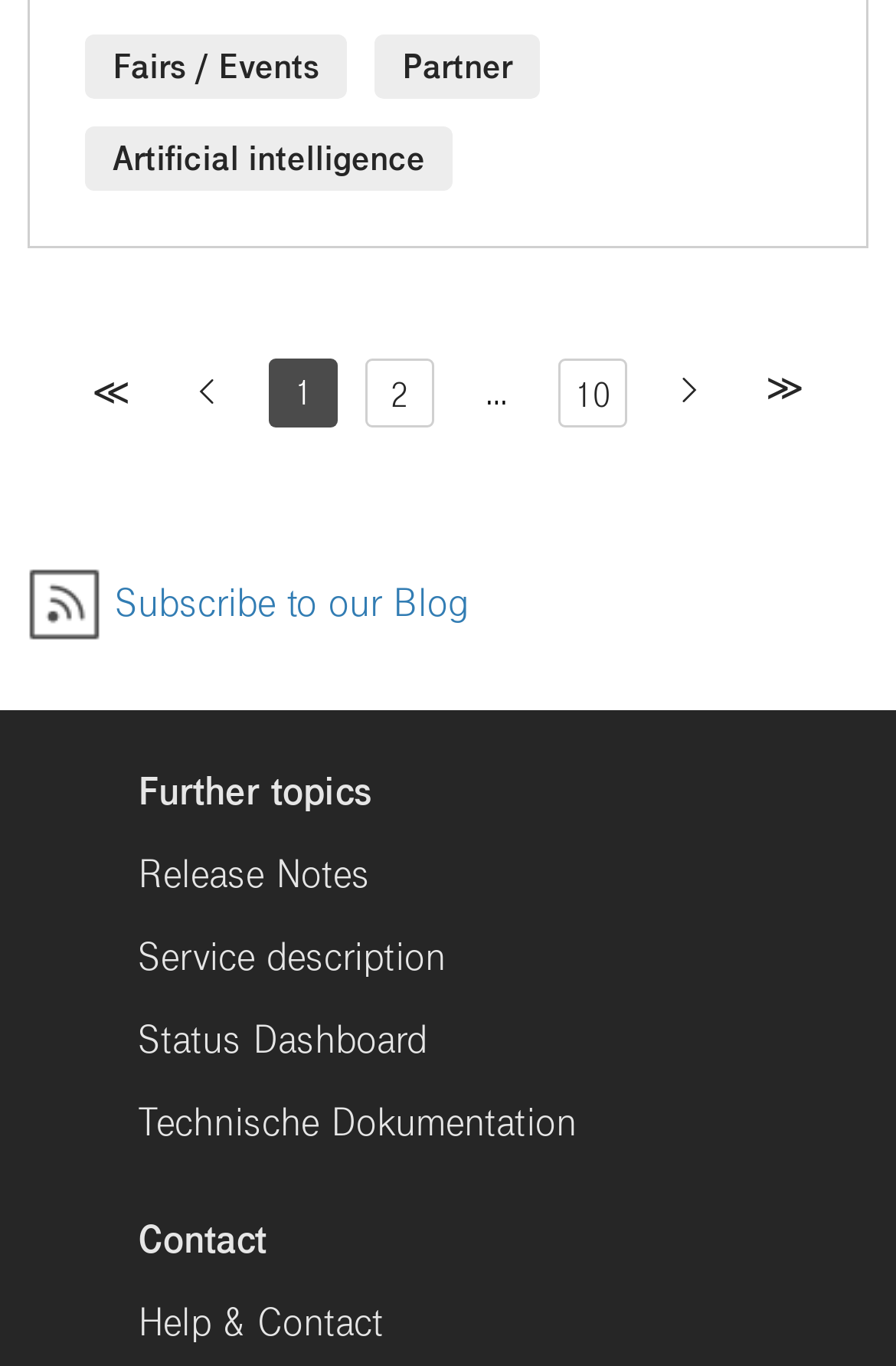Please find the bounding box coordinates (top-left x, top-left y, bottom-right x, bottom-right y) in the screenshot for the UI element described as follows: 2

[0.408, 0.263, 0.485, 0.313]